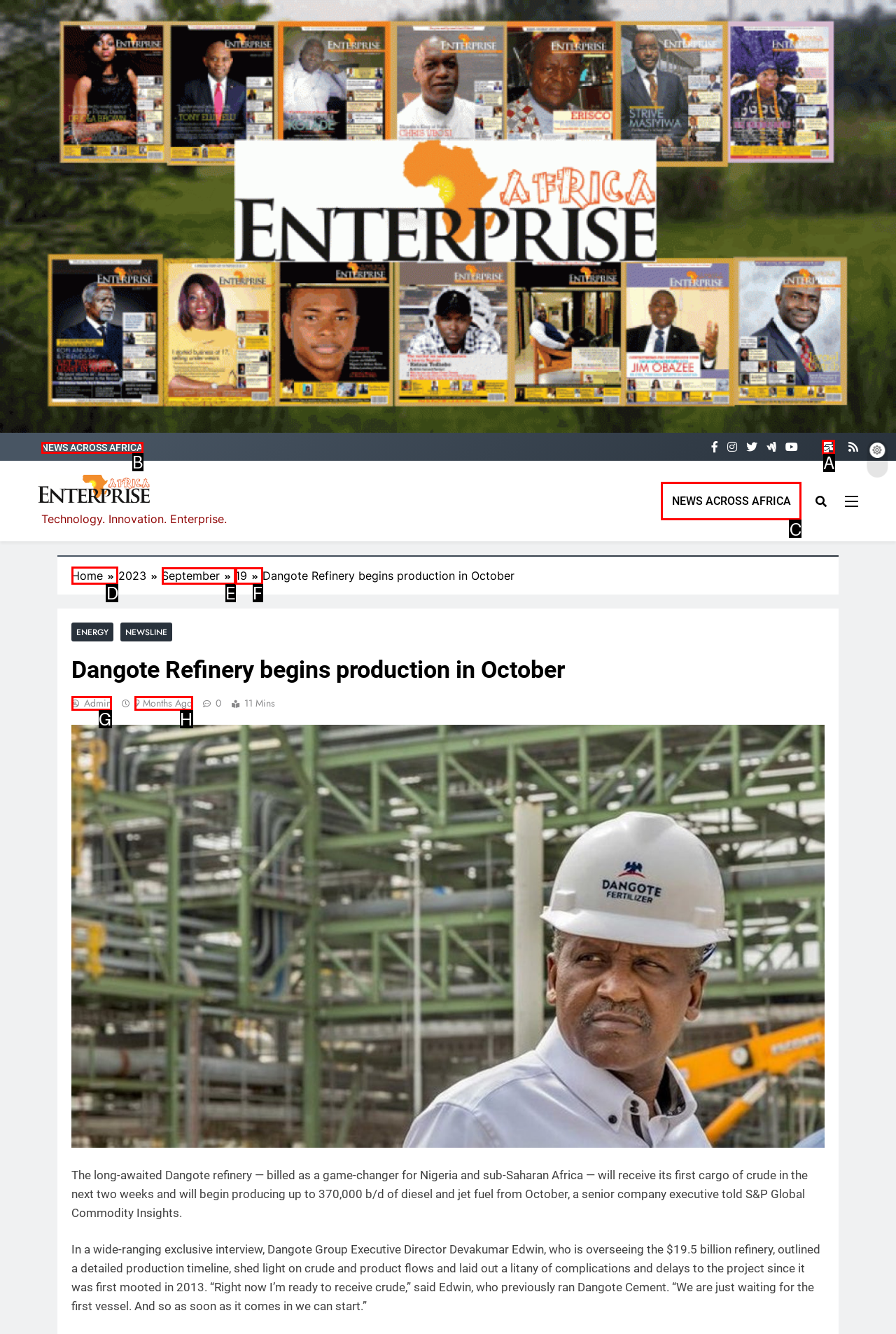Indicate the UI element to click to perform the task: Go back to home page. Reply with the letter corresponding to the chosen element.

D